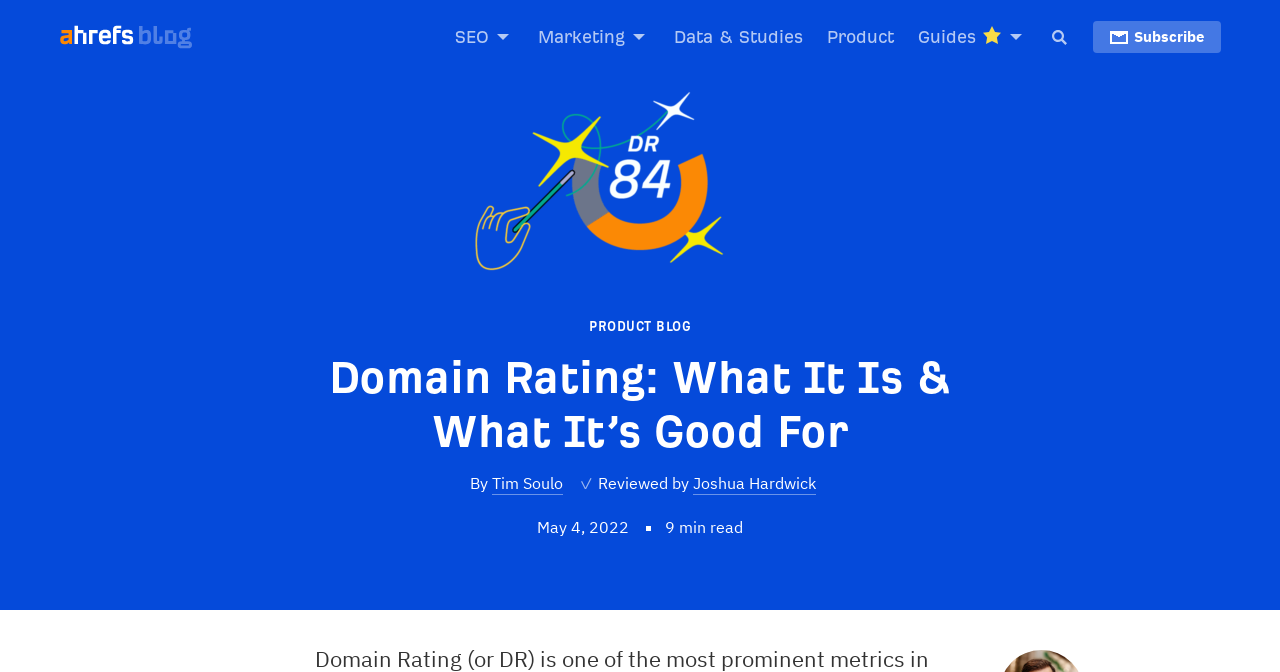Find the bounding box coordinates for the area you need to click to carry out the instruction: "subscribe to the newsletter". The coordinates should be four float numbers between 0 and 1, indicated as [left, top, right, bottom].

[0.854, 0.031, 0.954, 0.079]